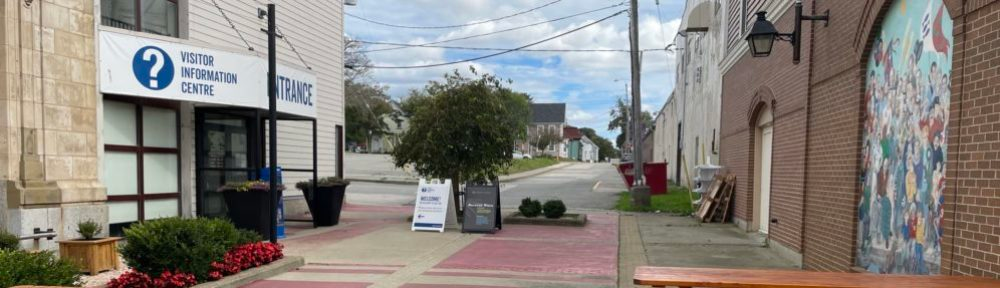Give a thorough caption of the image, focusing on all visible elements.

The image captures a vibrant scene of a street intersection bustling with visual elements. In the foreground, a visitor information centre is prominently displayed, featuring a large sign with a question mark that indicates its purpose. The entrance to the centre is flanked by blooming flowerbeds, adding a touch of color from the vivid red flowers. 

As we look further down the street, a clear path leads towards a quaint neighborhood, showcasing a mix of traditional and modern architecture. To the right, a mural adorned with colorful figures decorates the brick wall of a nearby building, inviting viewers to explore the local art scene. The sky above is partly cloudy, creating a cozy, inviting atmosphere for visitors. This lively scene emphasizes the charm and community spirit of the area, highlighting the importance of local attractions and visitor information in enhancing the cultural experience.